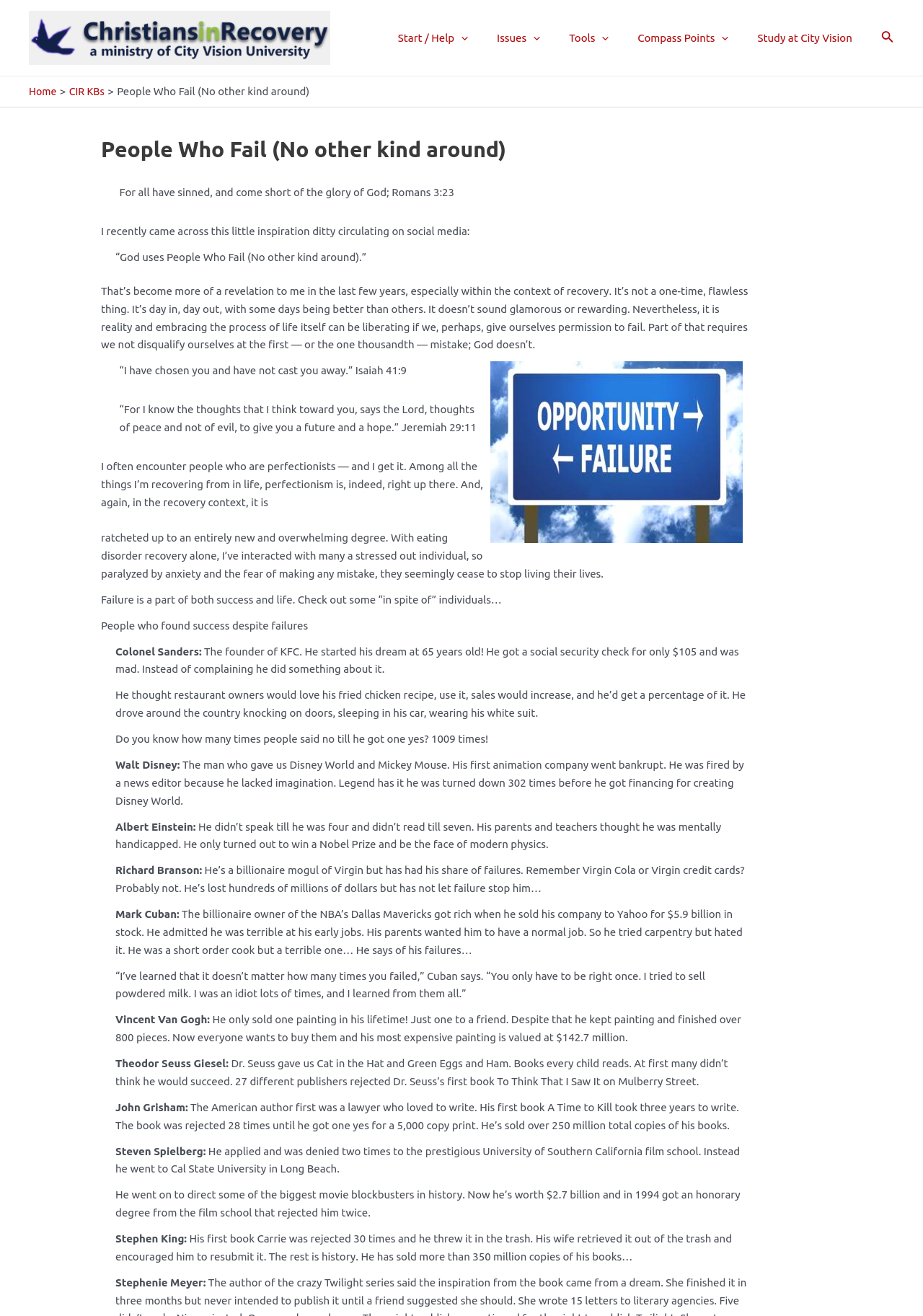Locate the bounding box coordinates of the element that should be clicked to fulfill the instruction: "Click the 'Start / Help Menu Toggle' button".

[0.455, 0.01, 0.554, 0.048]